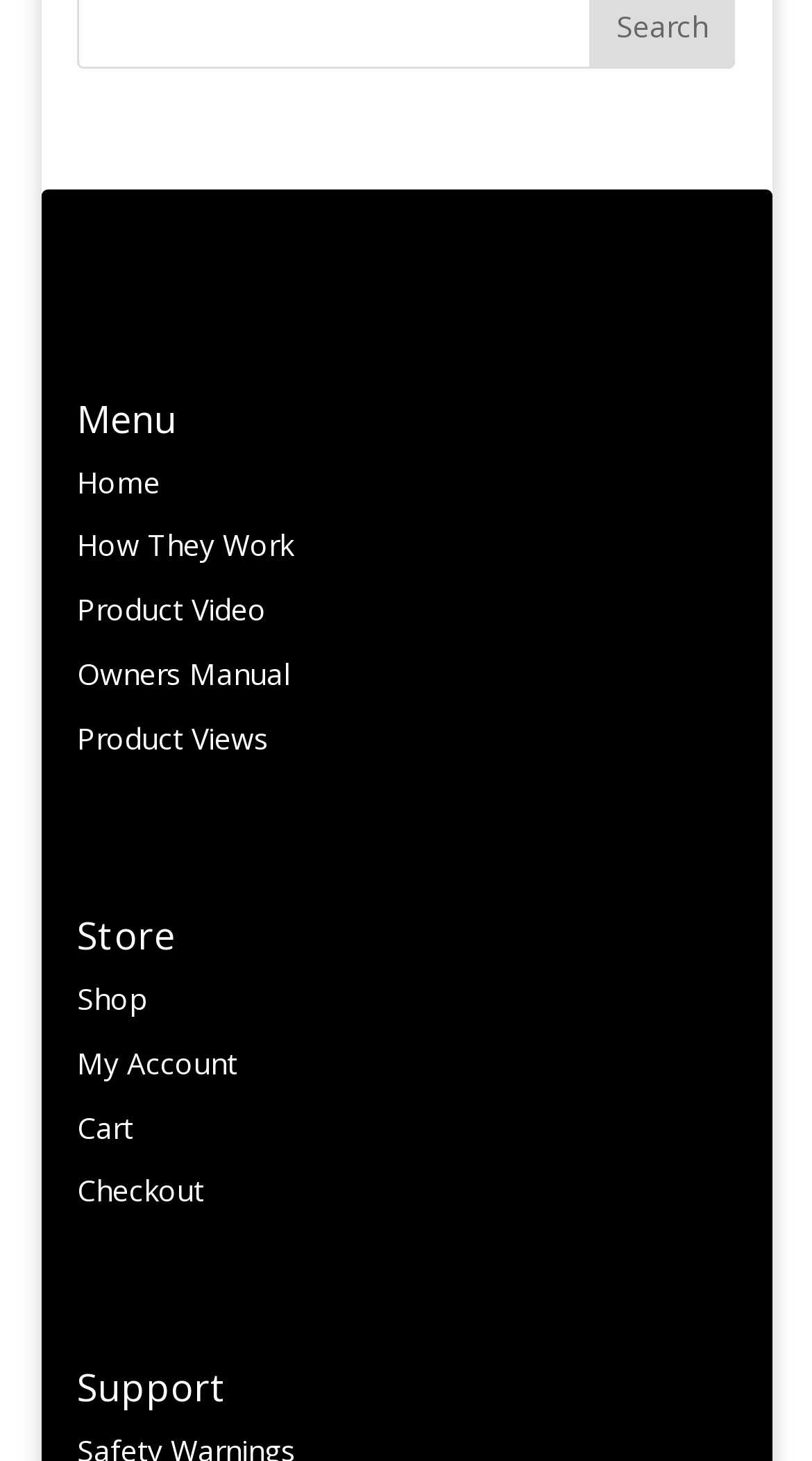Please specify the bounding box coordinates of the element that should be clicked to execute the given instruction: 'view product manual'. Ensure the coordinates are four float numbers between 0 and 1, expressed as [left, top, right, bottom].

[0.095, 0.448, 0.357, 0.475]